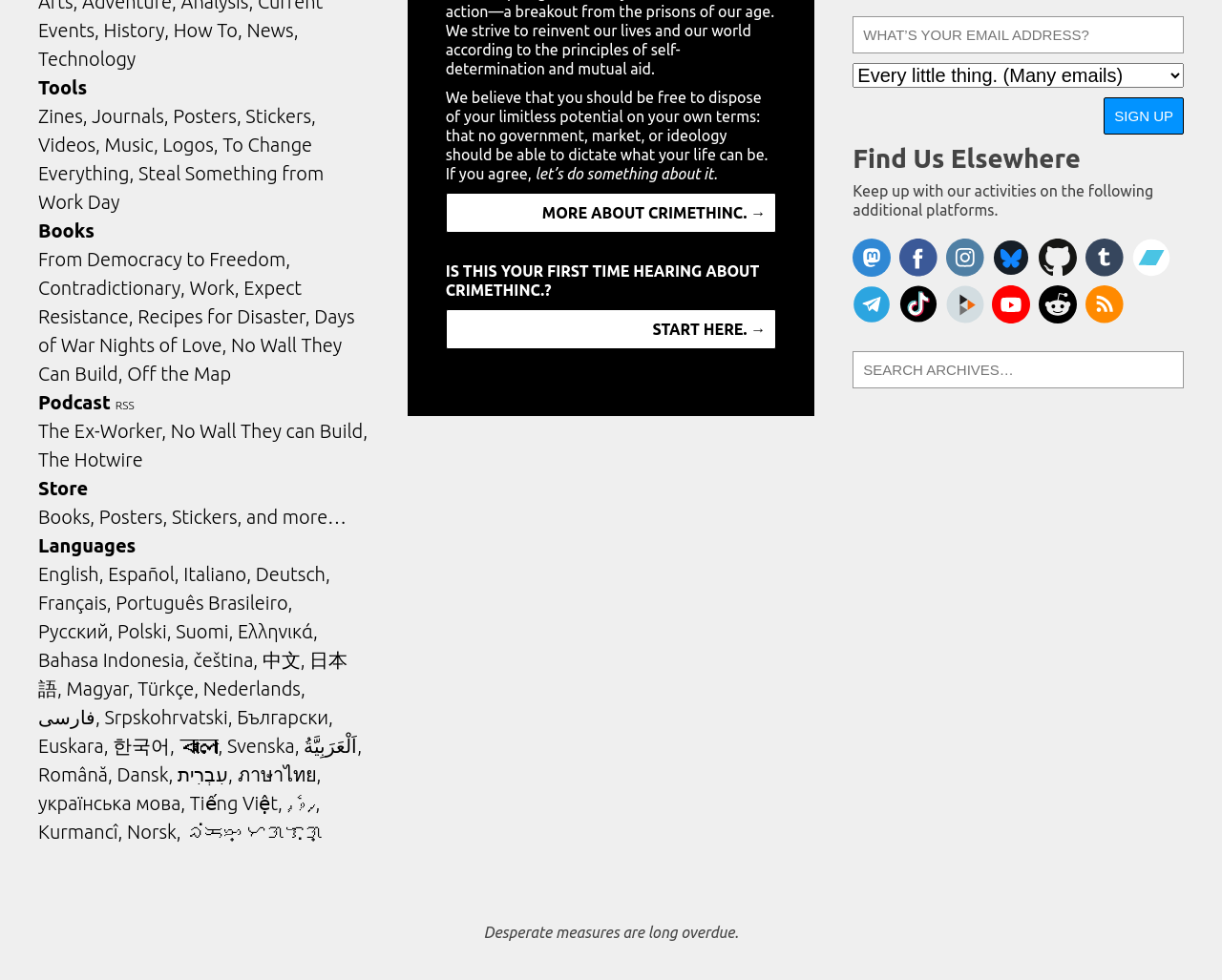Find the bounding box coordinates of the area to click in order to follow the instruction: "Explore the 'Tools' section".

[0.031, 0.078, 0.071, 0.101]